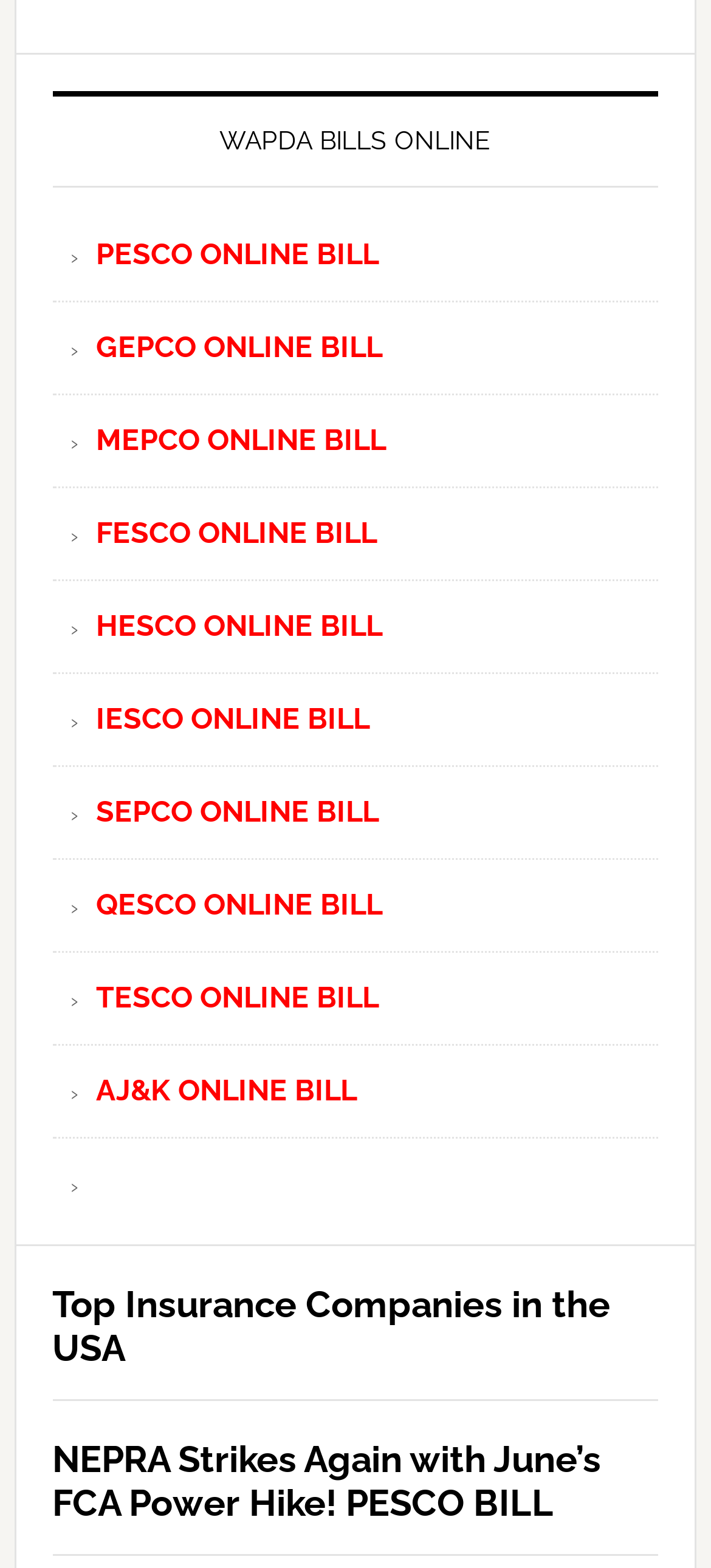Please provide the bounding box coordinates for the element that needs to be clicked to perform the instruction: "click GEPCO ONLINE BILL". The coordinates must consist of four float numbers between 0 and 1, formatted as [left, top, right, bottom].

[0.135, 0.21, 0.538, 0.232]